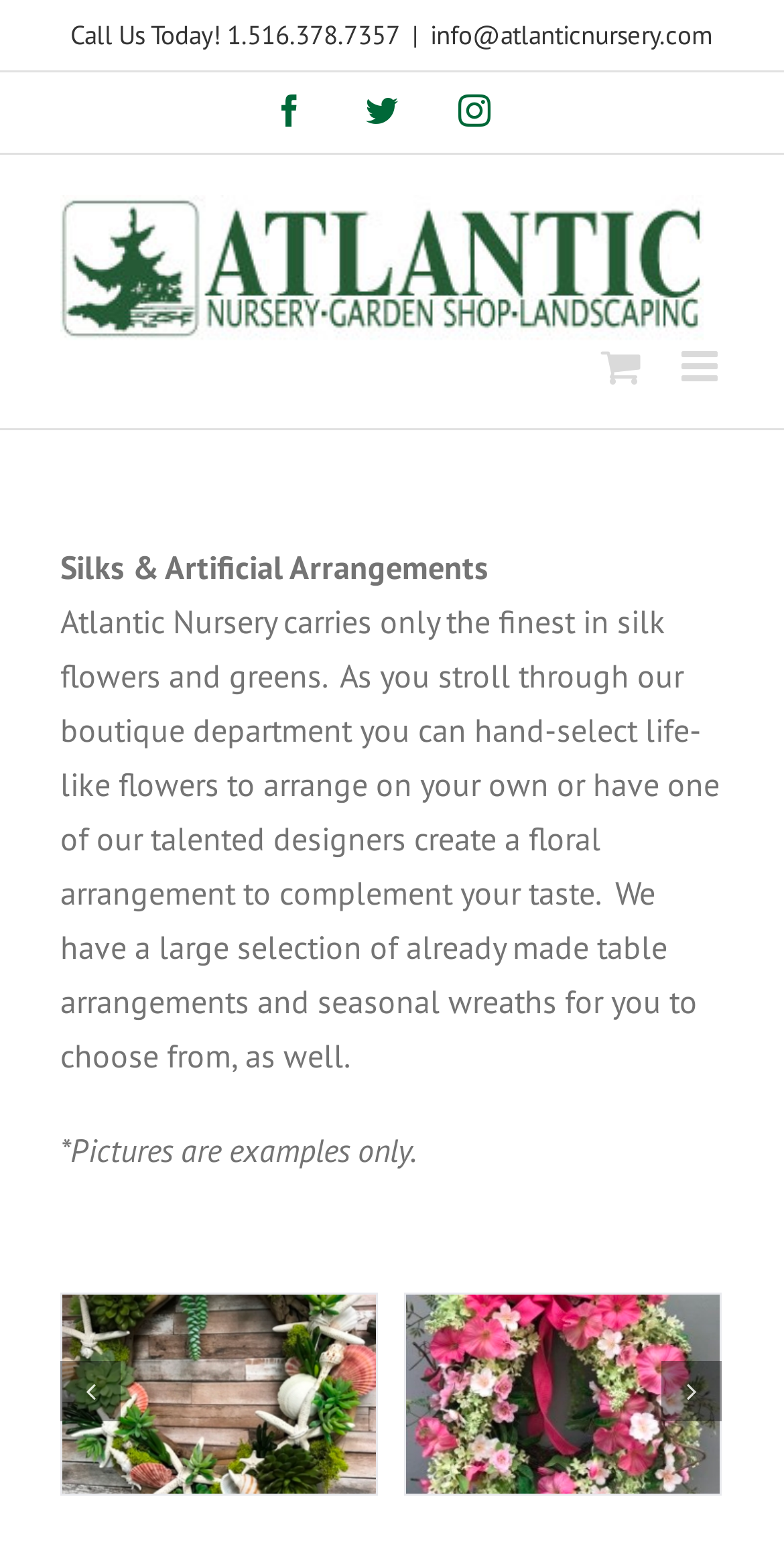Determine the bounding box coordinates for the area that should be clicked to carry out the following instruction: "Call the phone number".

[0.09, 0.011, 0.51, 0.033]